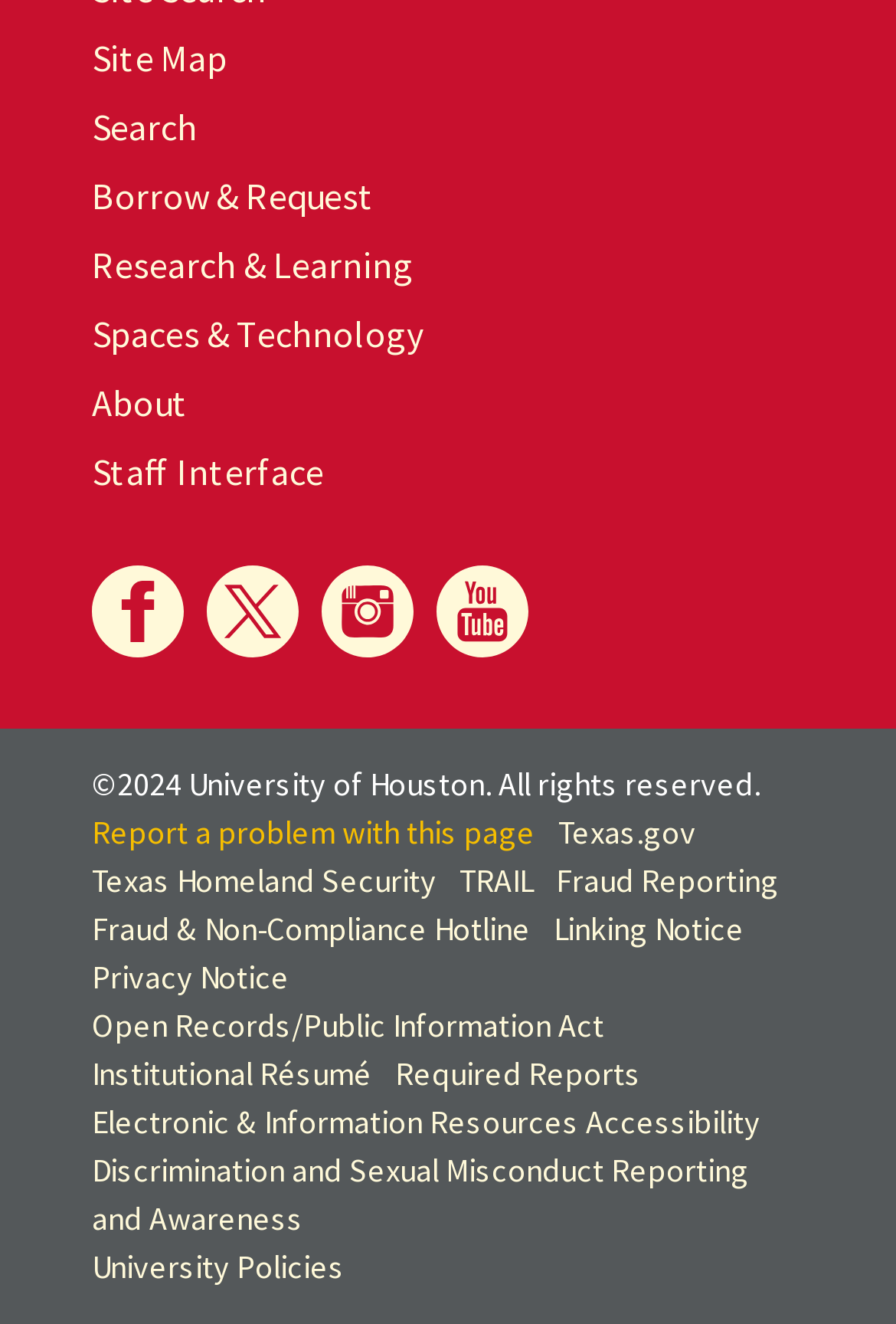Could you find the bounding box coordinates of the clickable area to complete this instruction: "Click on Site Map"?

[0.103, 0.026, 0.254, 0.06]